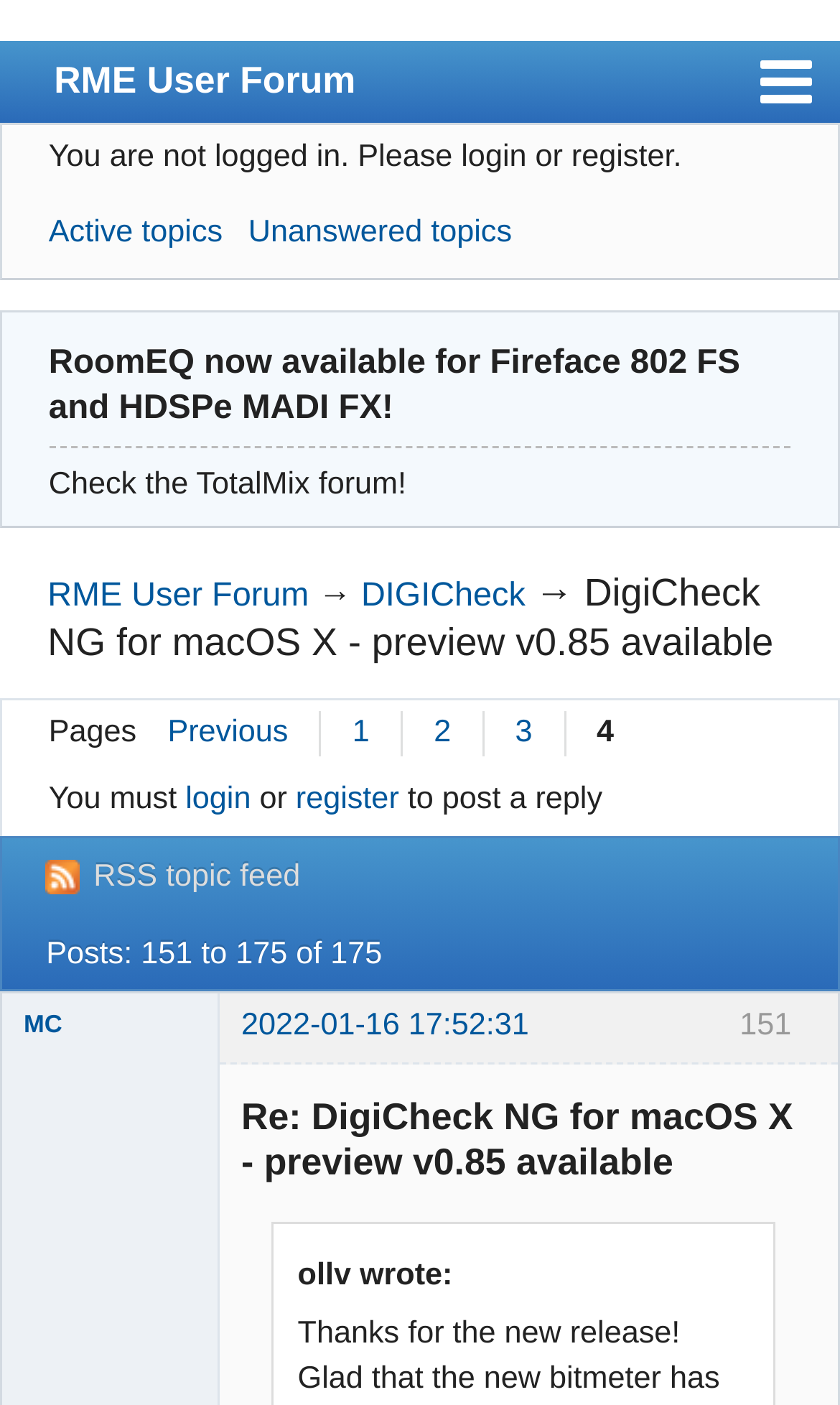Determine the bounding box coordinates of the clickable region to follow the instruction: "Click on the 'Active topics' link".

[0.058, 0.154, 0.265, 0.179]